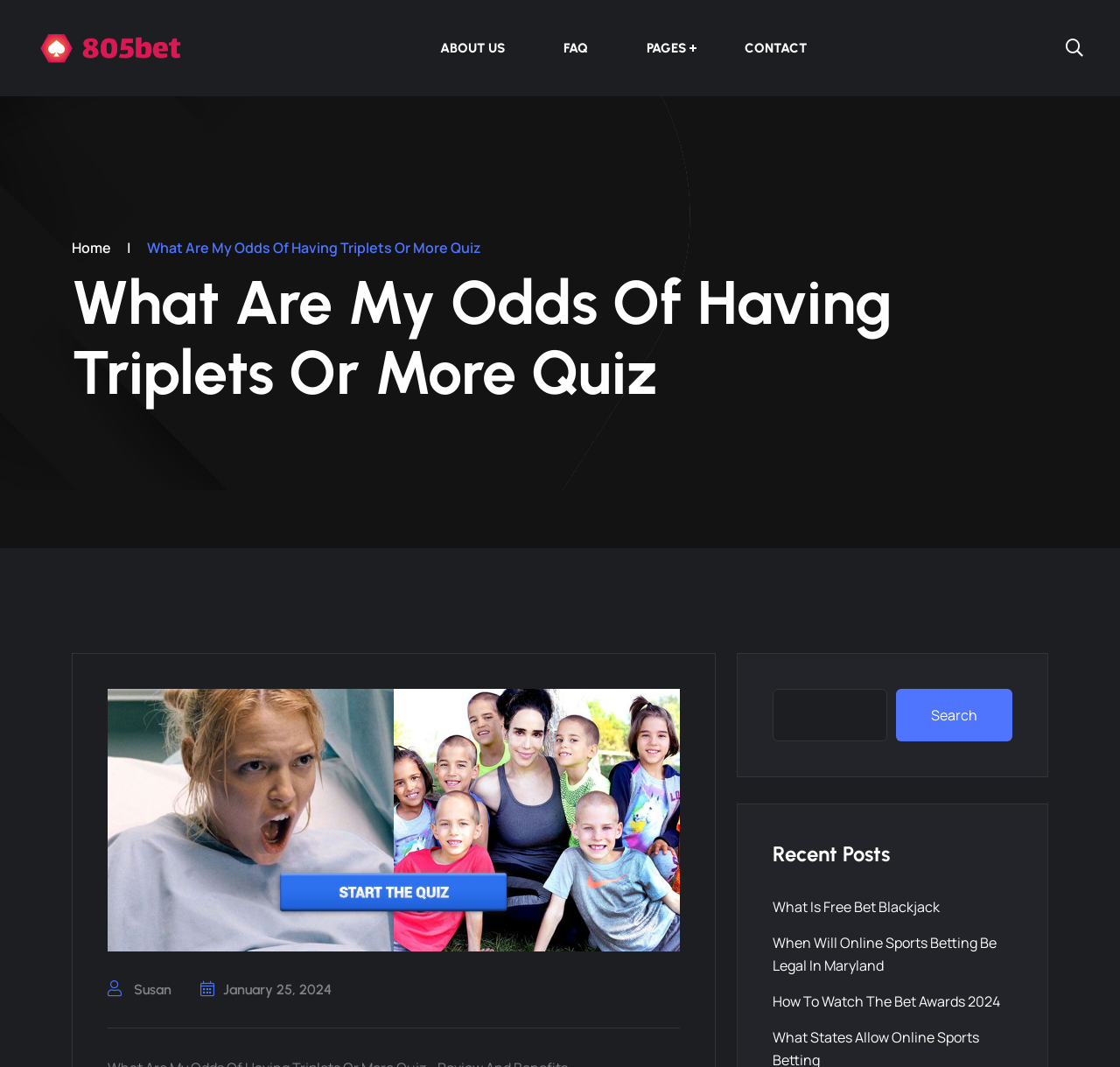Select the bounding box coordinates of the element I need to click to carry out the following instruction: "Go to the 'CONTACT' page".

[0.64, 0.0, 0.745, 0.09]